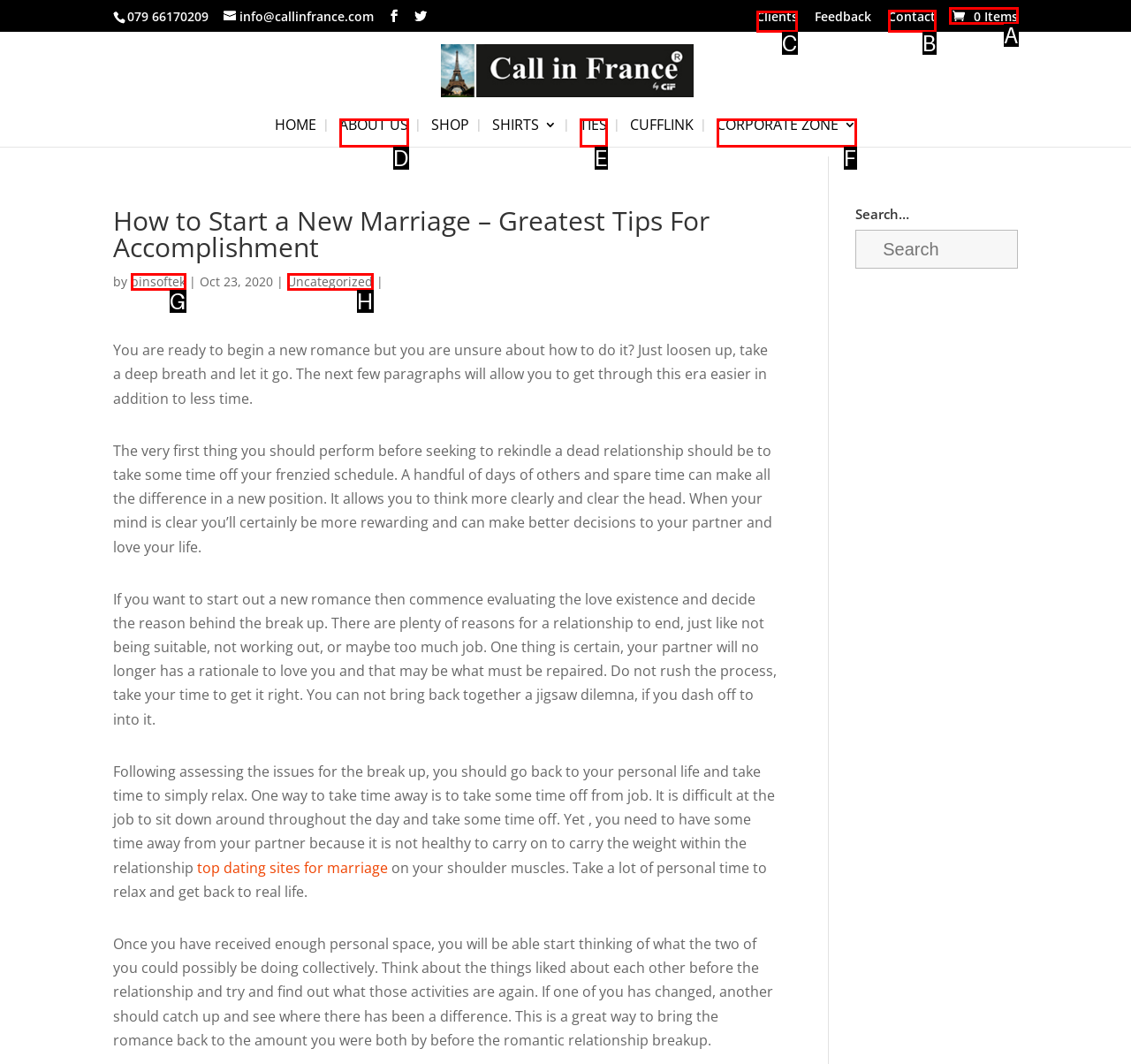Point out the letter of the HTML element you should click on to execute the task: Click the 'Clients' link
Reply with the letter from the given options.

C